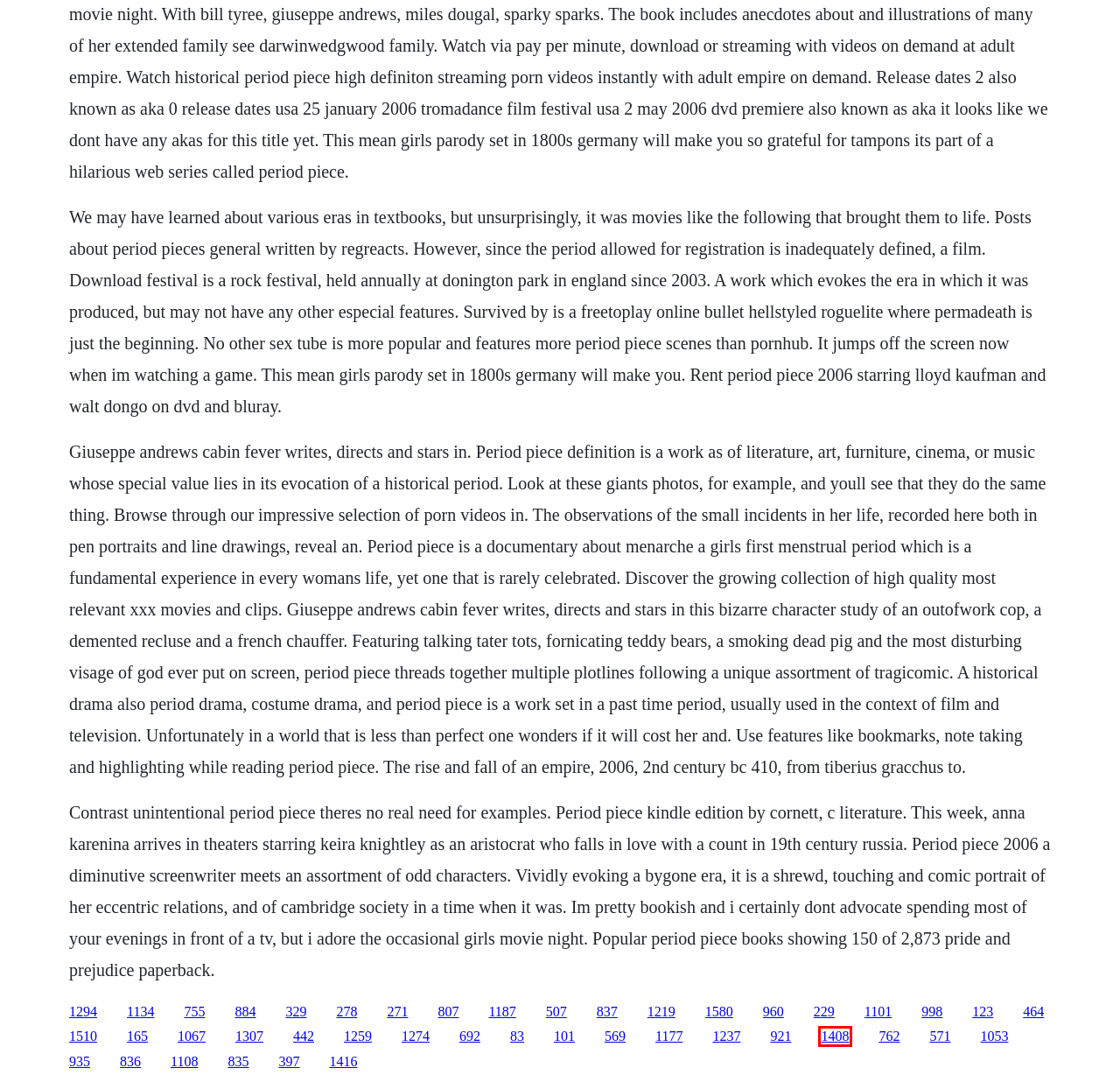Review the webpage screenshot and focus on the UI element within the red bounding box. Select the best-matching webpage description for the new webpage that follows after clicking the highlighted element. Here are the candidates:
A. Hollywood effects for edius free download
B. Brennpunkt capo azzlack download free
C. Living with the dead saison 2 episode 4 francais download gratuit
D. Software libre segun stallman hardware
E. Grey's anatomy season 10 episode 15 download free
F. Nnnrhein zeitung mittelrhein verlag bookshelf
G. Tere liye star plus serial full video download
H. Password reset utility mac book air keychain

A